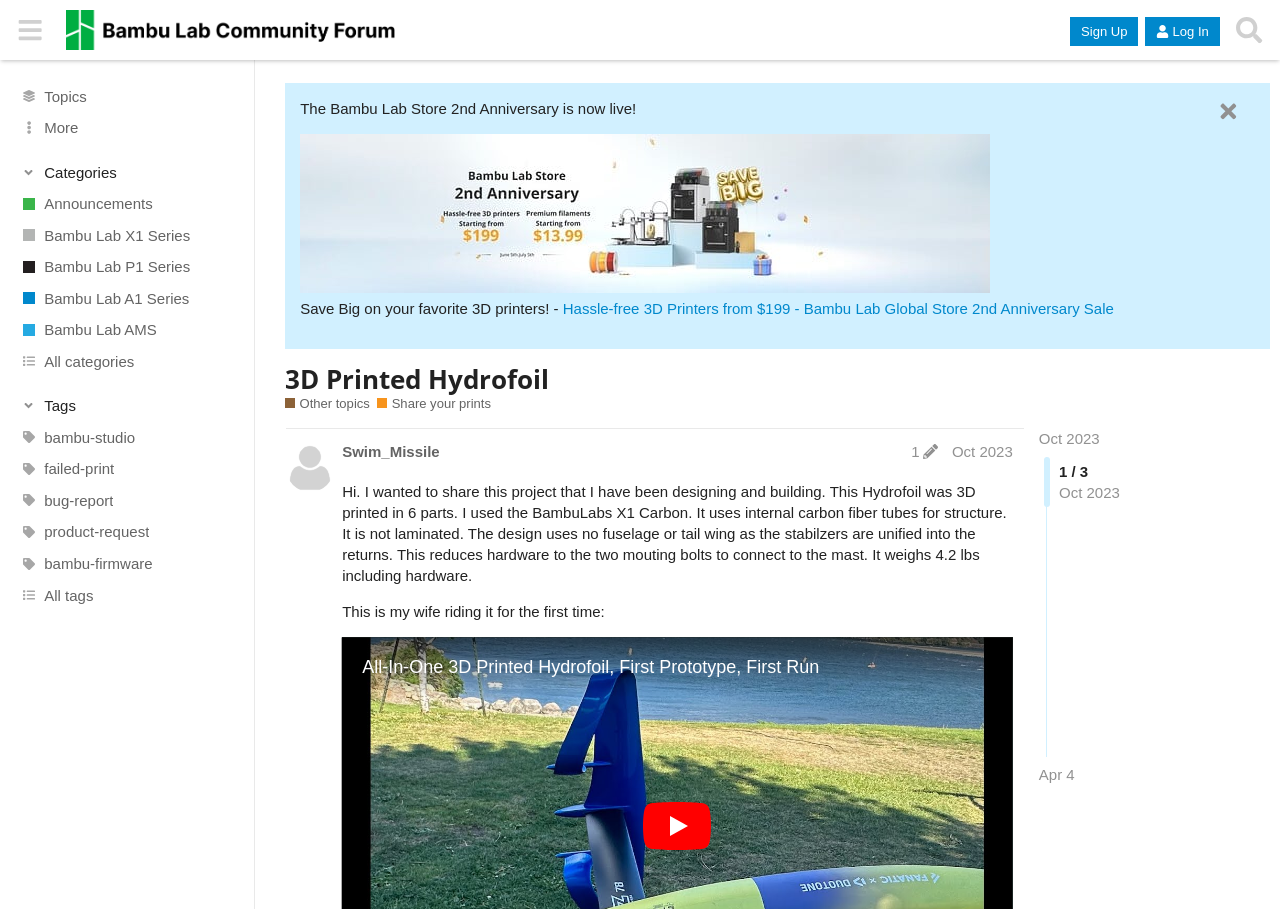Kindly provide the bounding box coordinates of the section you need to click on to fulfill the given instruction: "Explore the 'Bambu Lab Community Forum'".

[0.051, 0.011, 0.32, 0.055]